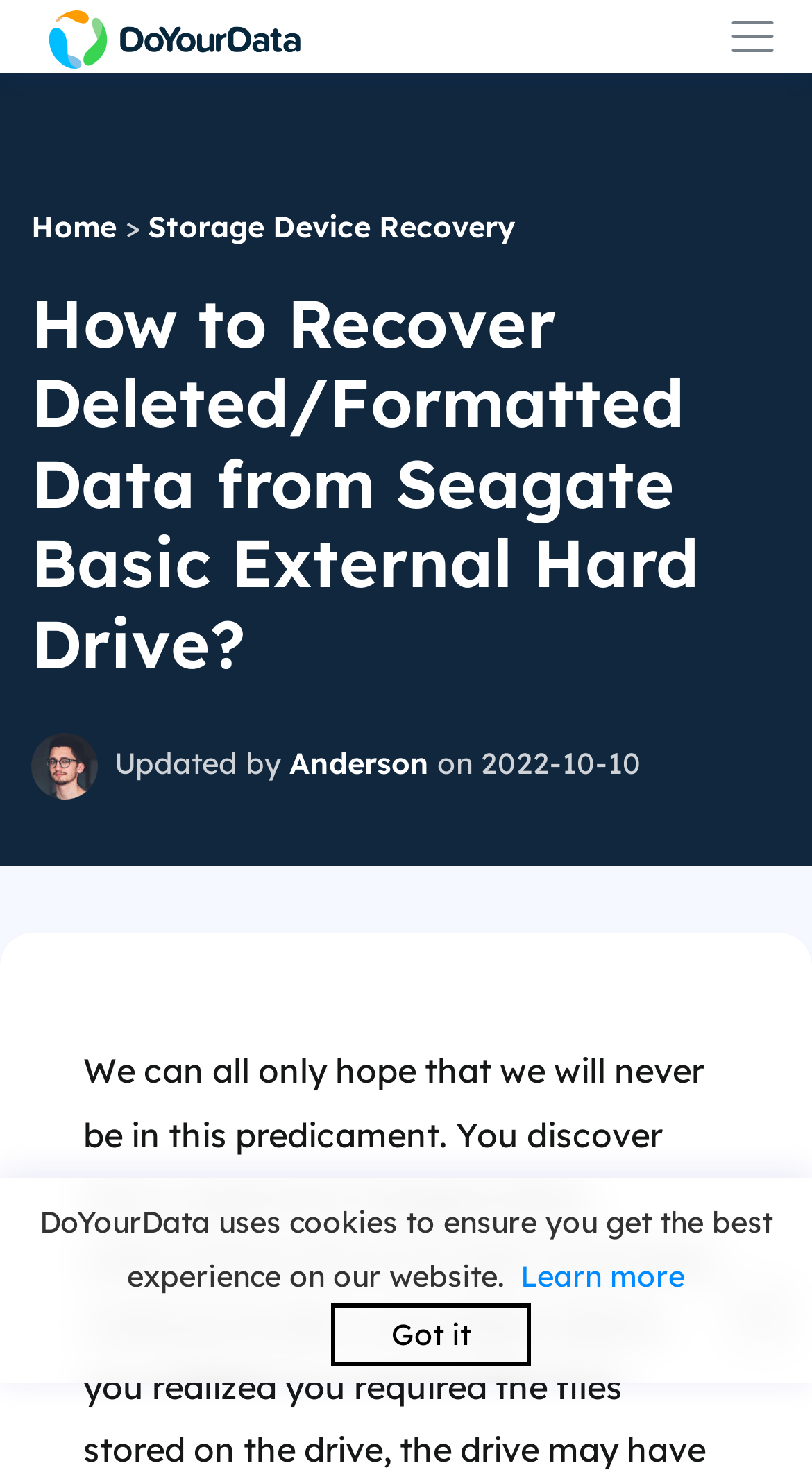Identify the coordinates of the bounding box for the element described below: "Learn more". Return the coordinates as four float numbers between 0 and 1: [left, top, right, bottom].

[0.641, 0.85, 0.844, 0.876]